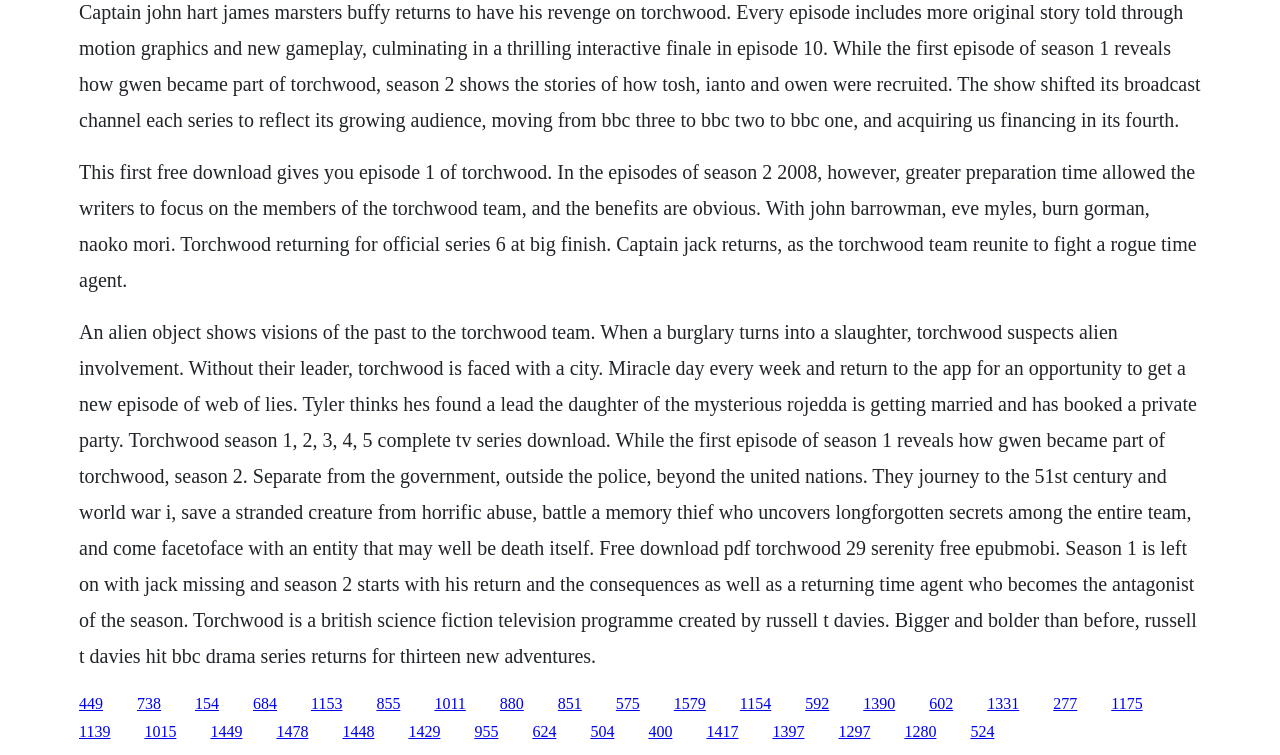Locate the bounding box of the UI element based on this description: "1390". Provide four float numbers between 0 and 1 as [left, top, right, bottom].

[0.674, 0.92, 0.699, 0.943]